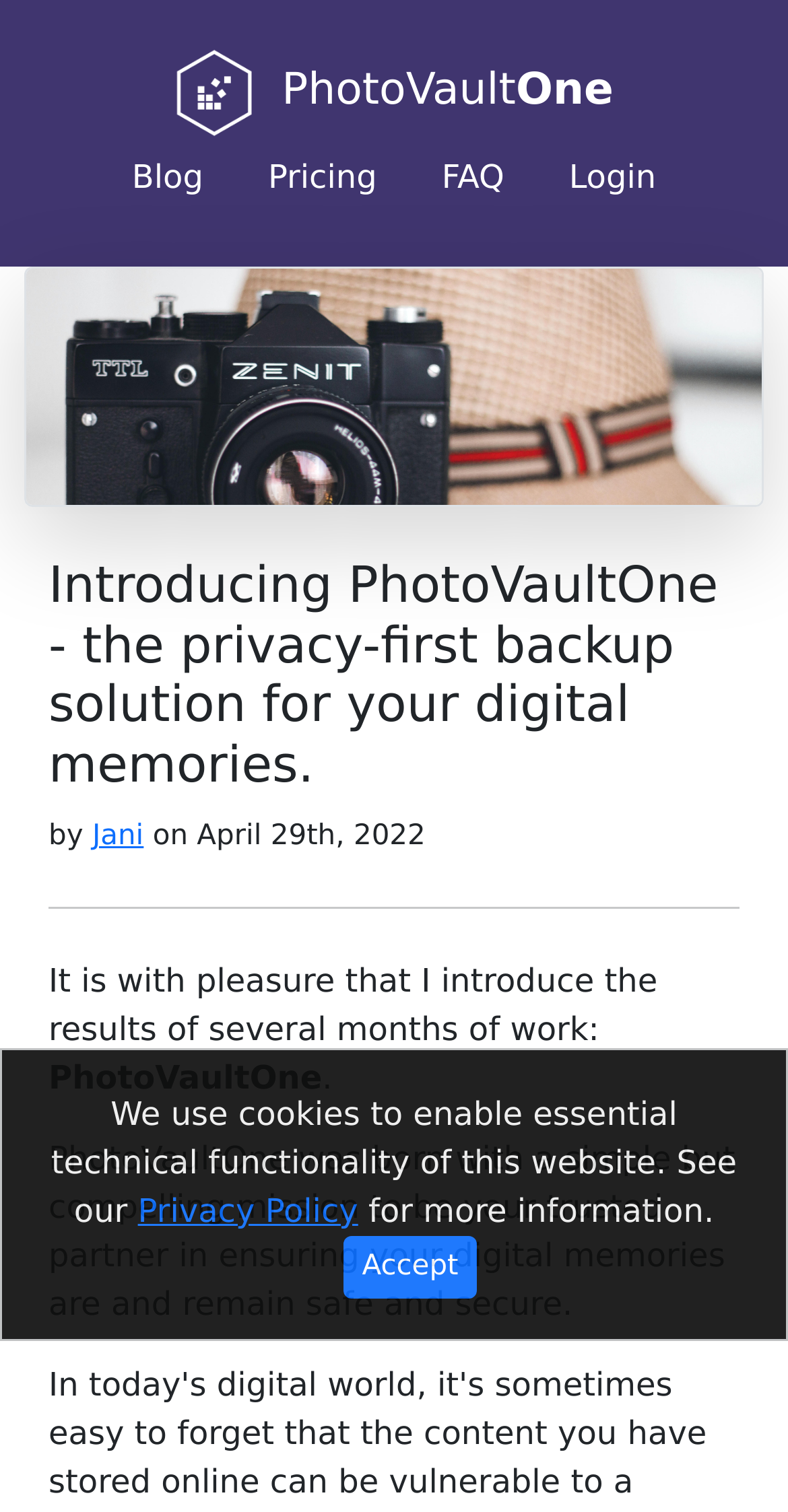Analyze and describe the webpage in a detailed narrative.

The webpage appears to be the main page of PhotoVaultOne, a privacy-first backup solution for digital memories. At the top, there is a prominent alert message that informs users about the website's use of cookies, with a link to the Privacy Policy and an "Accept" button. 

Below the alert message, there is a header section that contains the website's logo, an image, and several links to different sections of the website, including "Blog", "Pricing", "FAQ", and "Login". 

The main content of the webpage is divided into two sections. The first section has a background image and a heading that introduces PhotoVaultOne, followed by a subheading that mentions the founder, Jani, and the date of the introduction, April 29th, 2022. 

The second section is separated from the first by a horizontal separator line. It contains a paragraph of text that explains the mission of PhotoVaultOne, which is to ensure the safety and security of users' digital memories. The text is divided into three parts, with the name "PhotoVaultOne" highlighted in the middle.